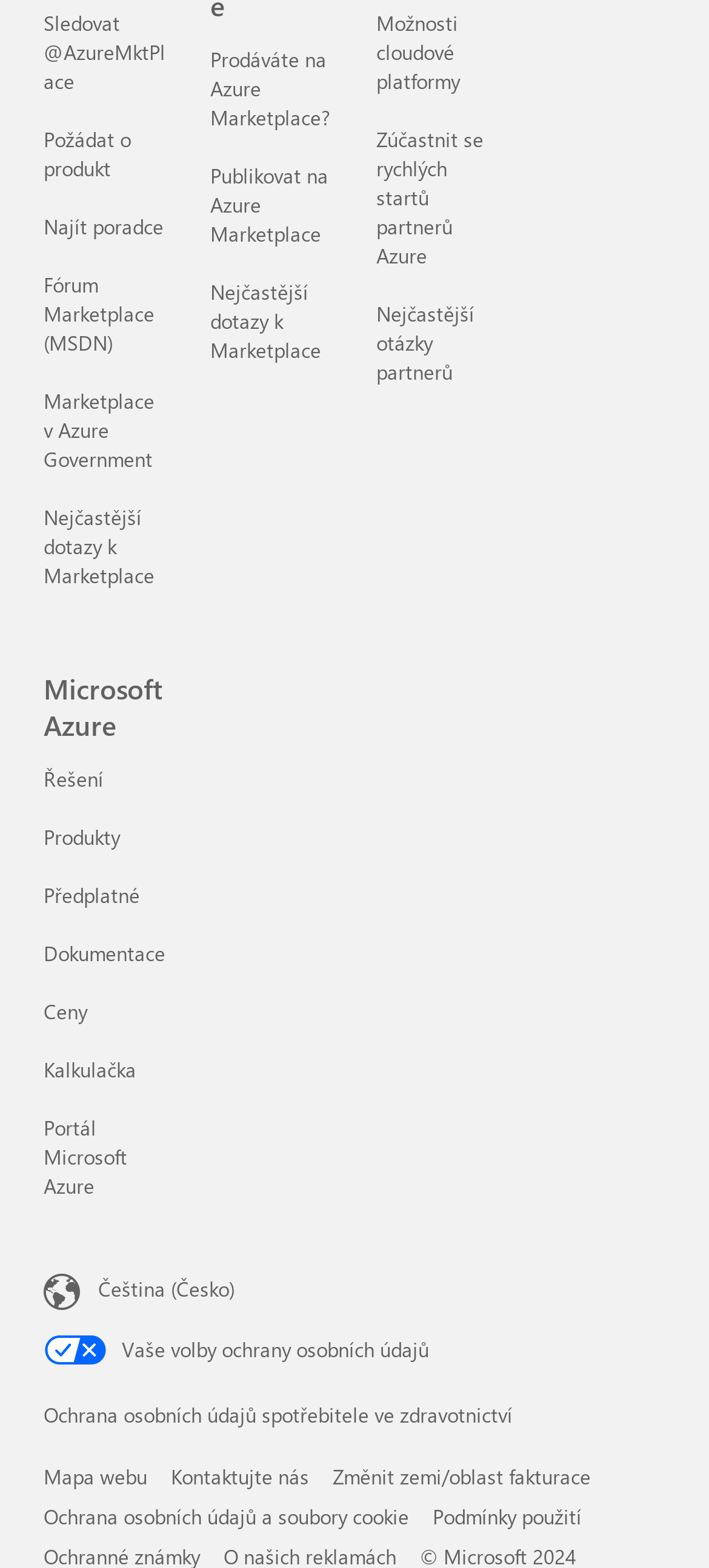Please find the bounding box coordinates for the clickable element needed to perform this instruction: "View Microsoft Azure solutions".

[0.062, 0.488, 0.146, 0.505]